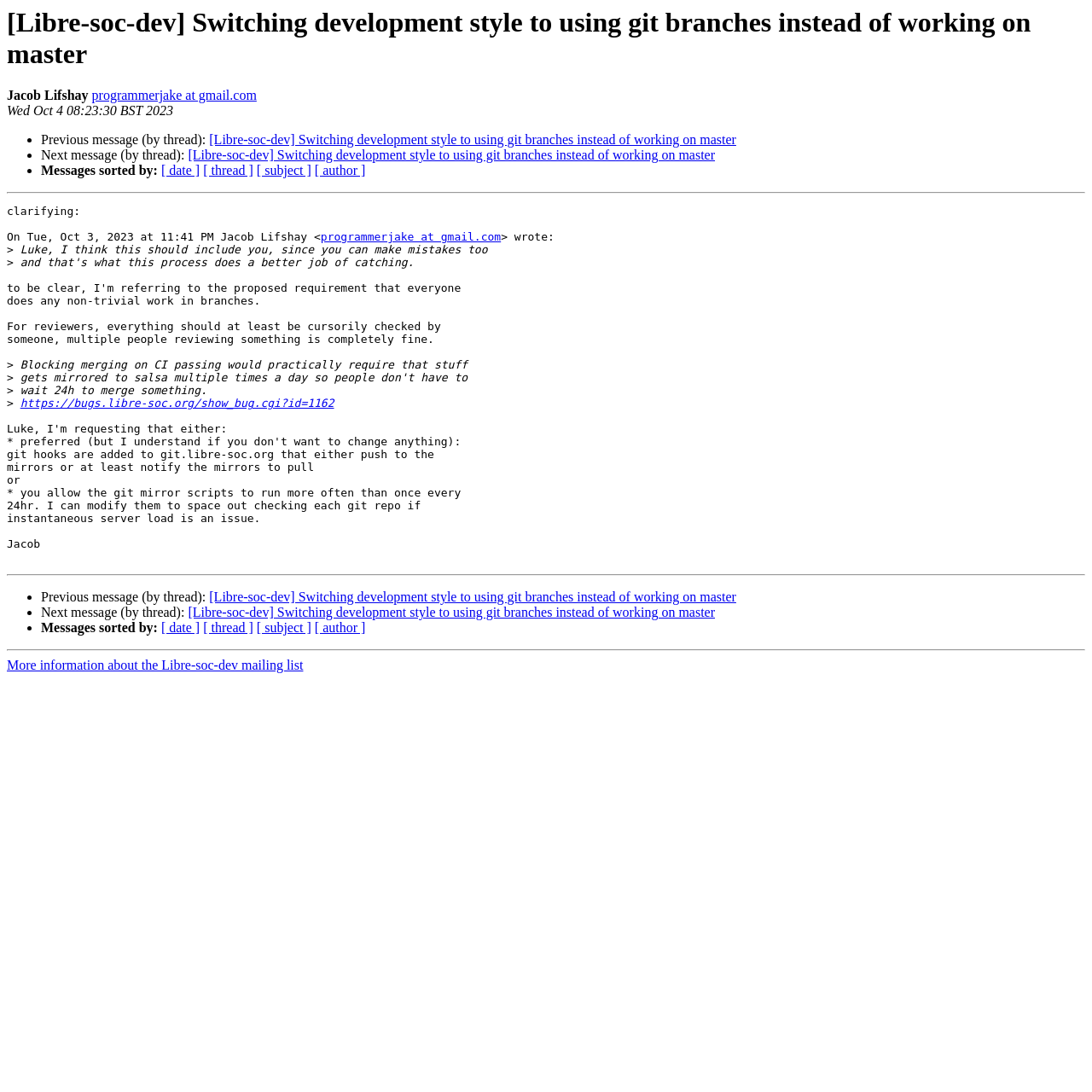Generate a thorough description of the webpage.

This webpage appears to be an email thread discussion from the Libre-soc-dev mailing list. At the top, there is a heading with the title "[Libre-soc-dev] Switching development style to using git branches instead of working on master". Below the heading, the sender's name "Jacob Lifshay" and email address "programmerjake at gmail.com" are displayed, along with the date and time "Wed Oct 4 08:23:30 BST 2023".

The main content of the page is divided into two sections, separated by horizontal lines. The first section contains the email thread, where Jacob Lifshay is clarifying a previous message. The text is organized into paragraphs, with links to the sender's email address and a bug report URL. The email thread also includes quotes from a previous message.

On the left side of the page, there are list markers and links to navigate through the email thread, including "Previous message (by thread)" and "Next message (by thread)". There are also links to sort the messages by date, thread, subject, or author.

At the bottom of the page, there is a link to "More information about the Libre-soc-dev mailing list".